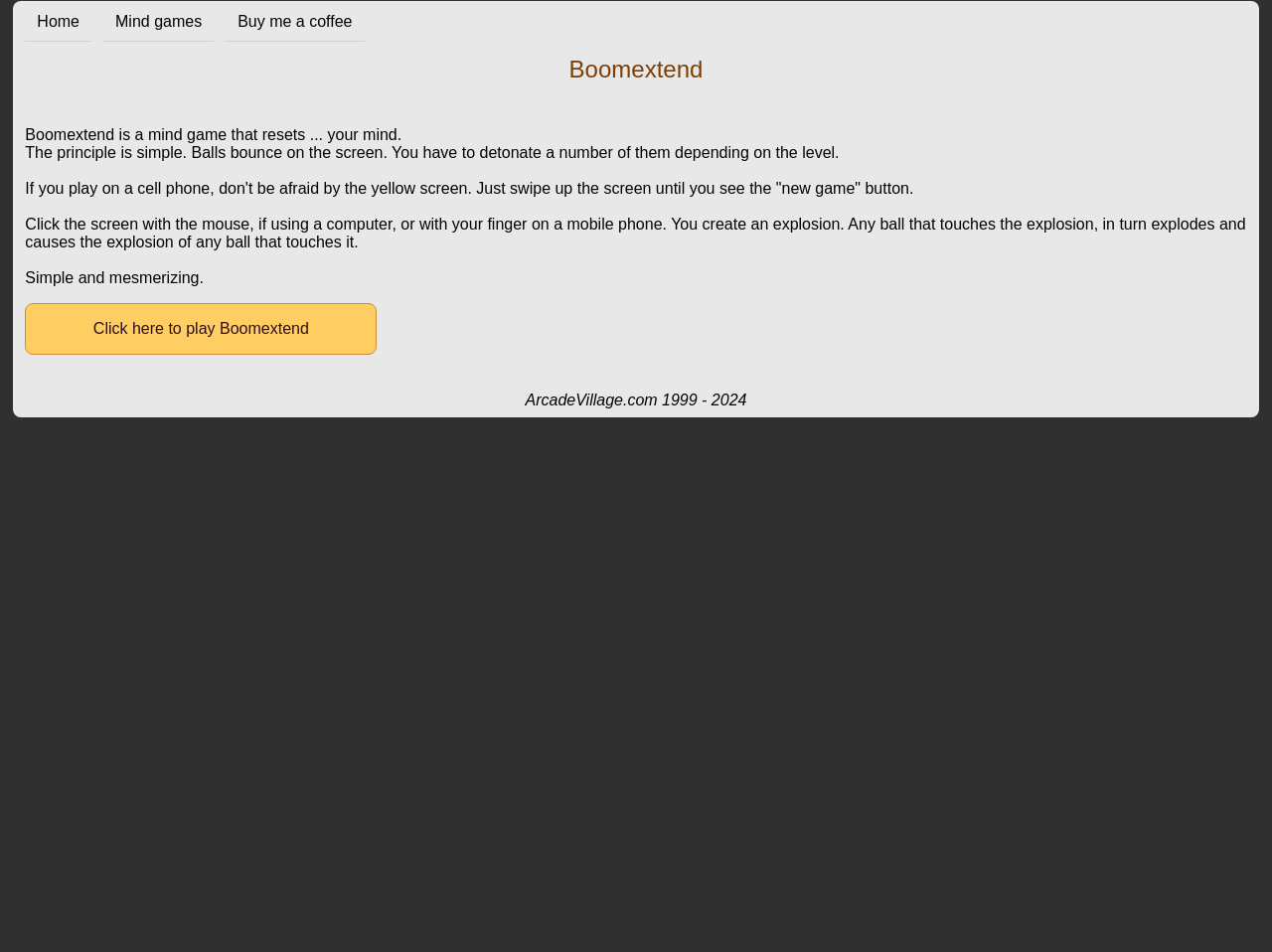Using the provided description Mind games, find the bounding box coordinates for the UI element. Provide the coordinates in (top-left x, top-left y, bottom-right x, bottom-right y) format, ensuring all values are between 0 and 1.

[0.081, 0.001, 0.168, 0.044]